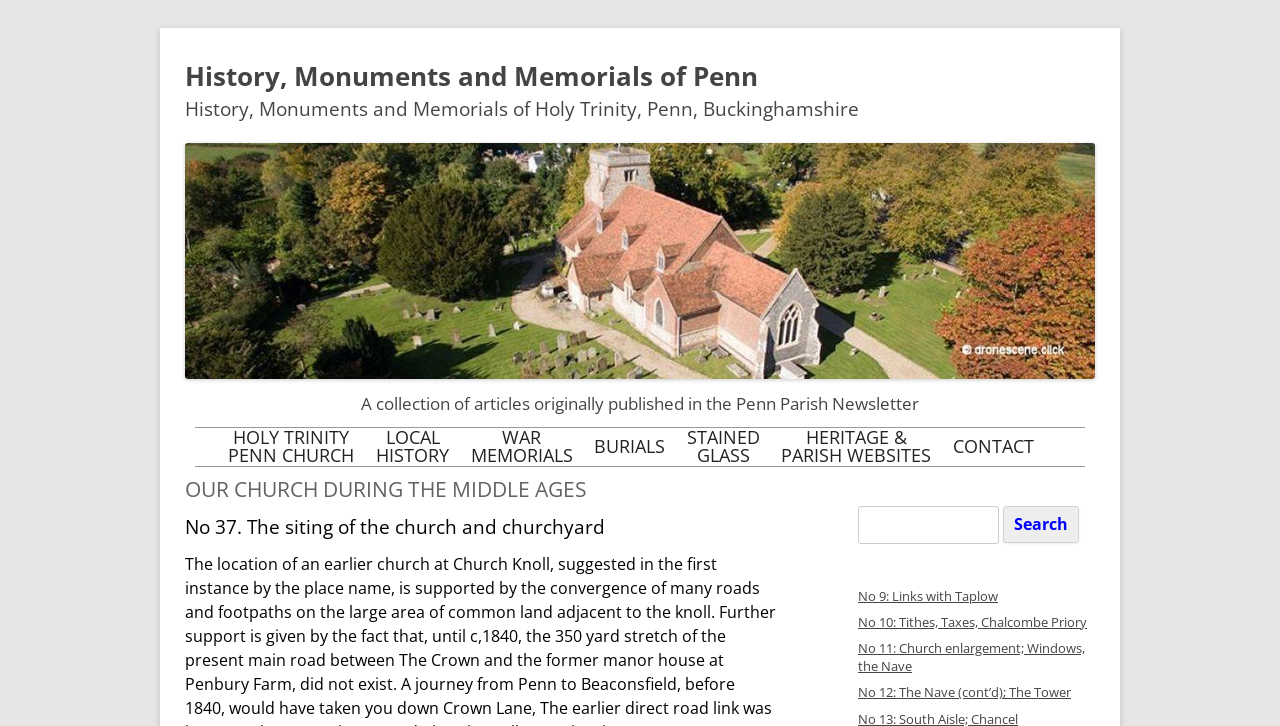Identify the bounding box coordinates for the UI element described as: "Notable Burials and Memorials".

[0.464, 0.764, 0.62, 0.832]